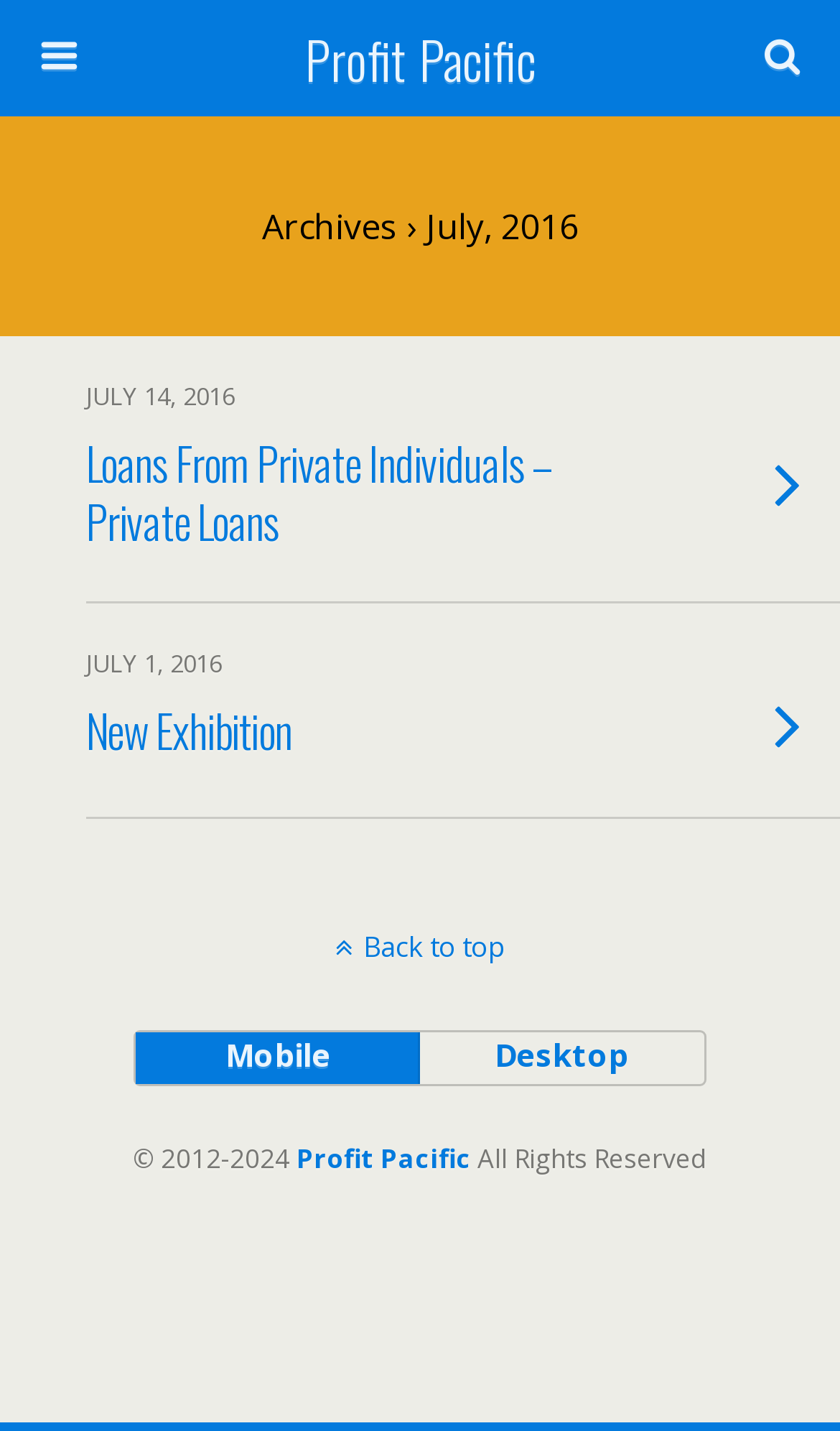Describe every aspect of the webpage in a detailed manner.

The webpage appears to be a blog or news website, with a focus on the month of July 2016. At the top, there is a prominent link to "Profit Pacific" and a search bar with a "Search" button, allowing users to search the website. Below the search bar, there is a static text element displaying "Archives › July, 2016".

The main content of the webpage consists of two article links, one titled "Loans From Private Individuals – Private Loans" and the other titled "New Exhibition". These links take up the majority of the page's vertical space and span the full width of the page.

At the bottom of the page, there is a "Back to top" link, followed by two buttons labeled "Mobile" and "Desktop", which may allow users to switch between different layouts or views. The webpage's footer contains a copyright notice, "© 2012-2024", along with a link to "Profit Pacific" and a statement declaring "All Rights Reserved".